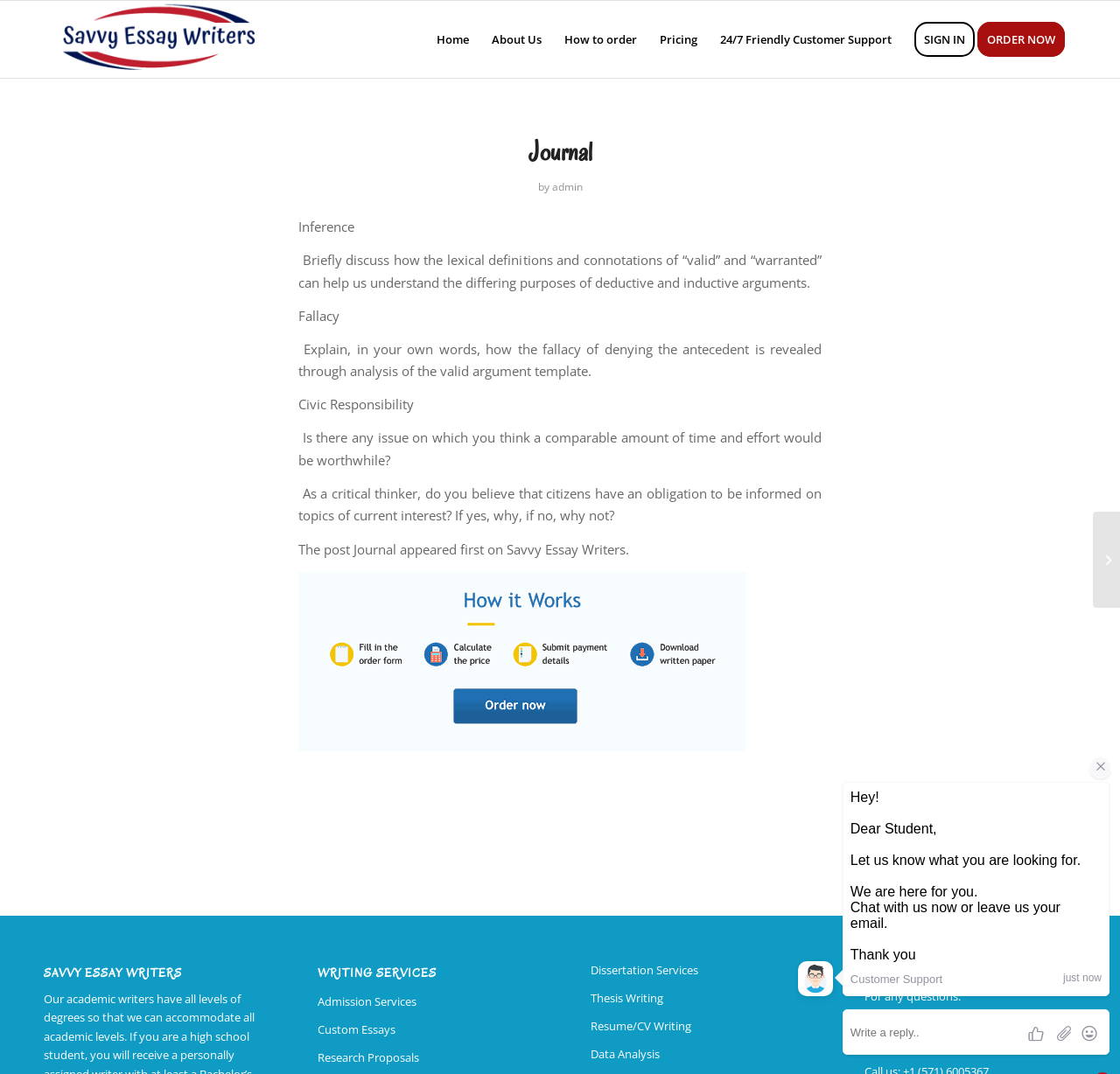Pinpoint the bounding box coordinates of the element you need to click to execute the following instruction: "View the 'About Us' page". The bounding box should be represented by four float numbers between 0 and 1, in the format [left, top, right, bottom].

[0.429, 0.001, 0.494, 0.072]